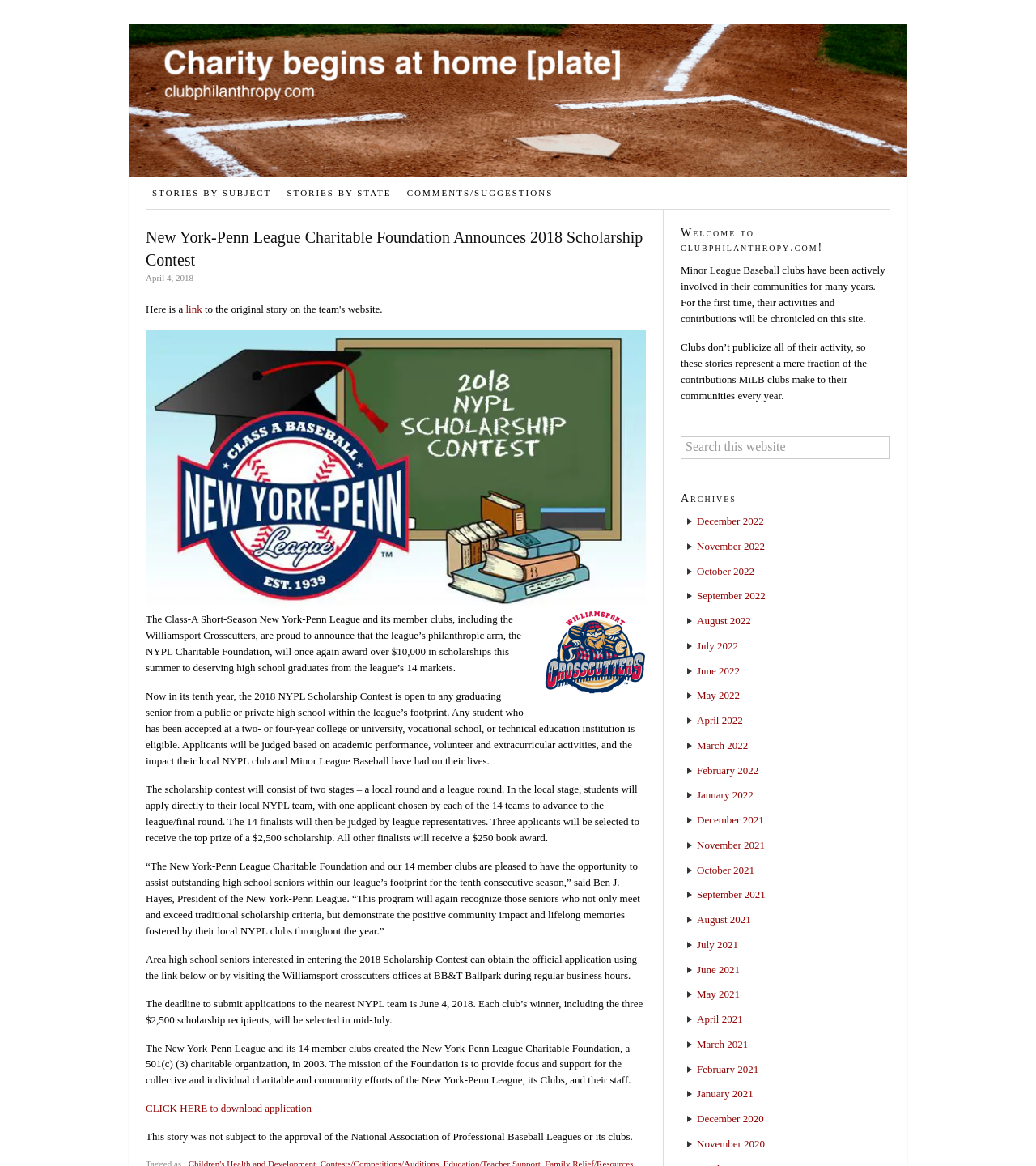How much is the book award for the finalists who do not receive the top prize?
Based on the screenshot, give a detailed explanation to answer the question.

The question asks for the amount of the book award for the finalists who do not receive the top prize. From the webpage, we can find the answer in the paragraph that explains the scholarship contest process, which states that 'All other finalists will receive a $250 book award'.